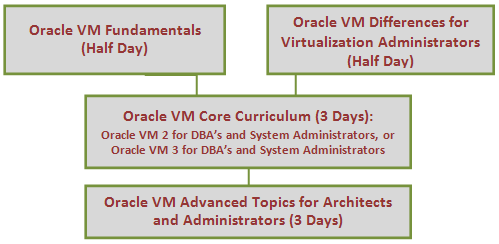Please give a short response to the question using one word or a phrase:
Who is the target audience for Oracle VM Advanced Topics?

Architects and Administrators